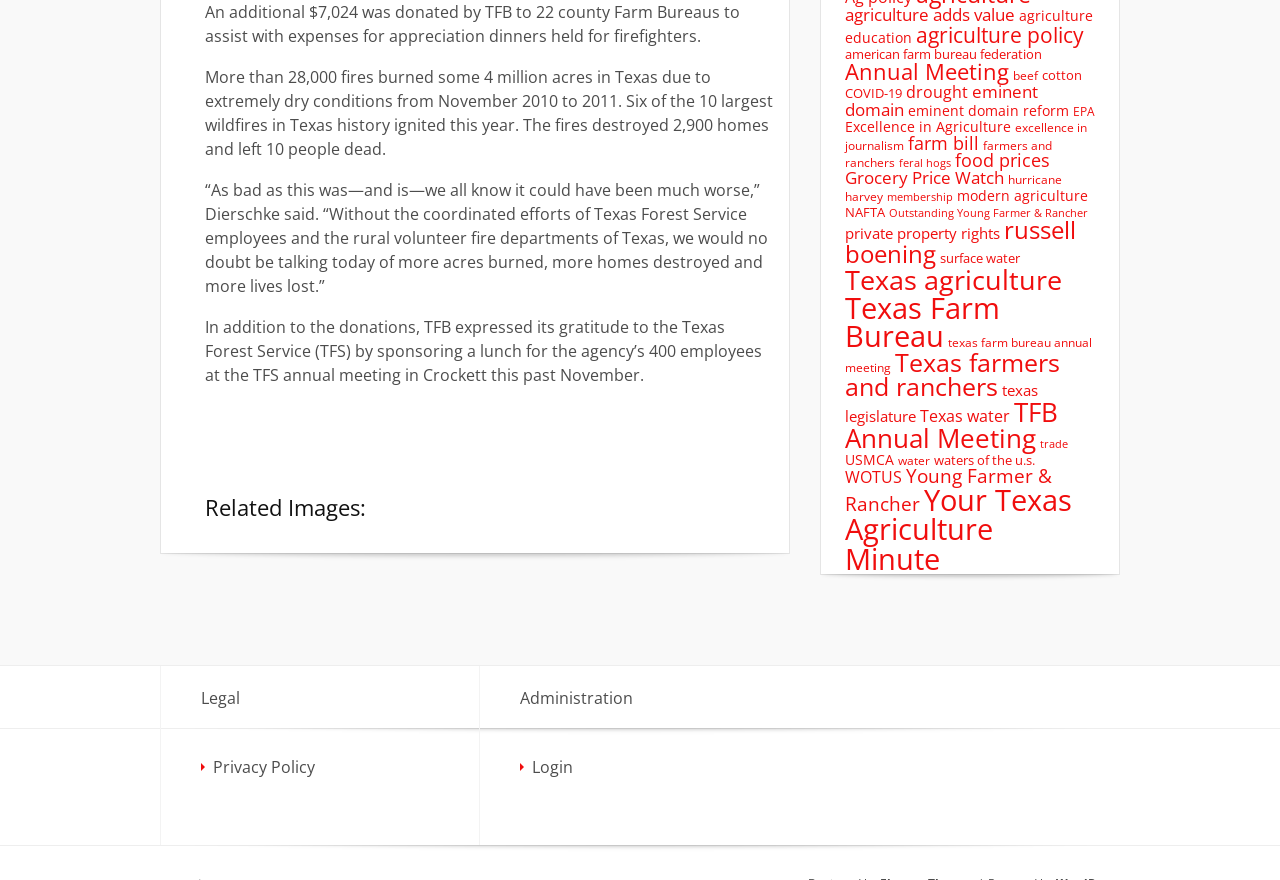What is the title of the section below the article?
Answer the question in as much detail as possible.

According to the heading element with OCR text 'Related Images:', the answer is 'Related Images'.